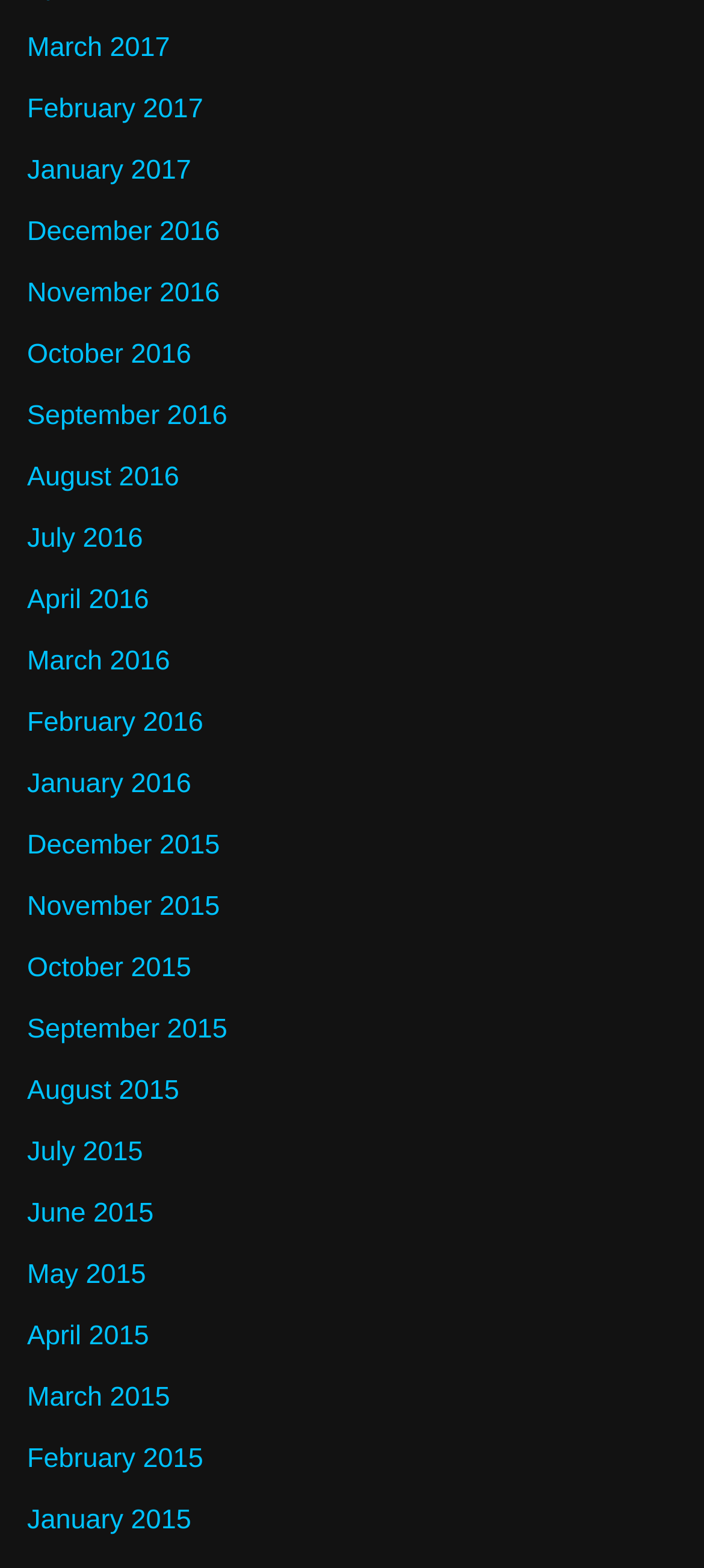Please mark the clickable region by giving the bounding box coordinates needed to complete this instruction: "view March 2017".

[0.038, 0.021, 0.242, 0.04]